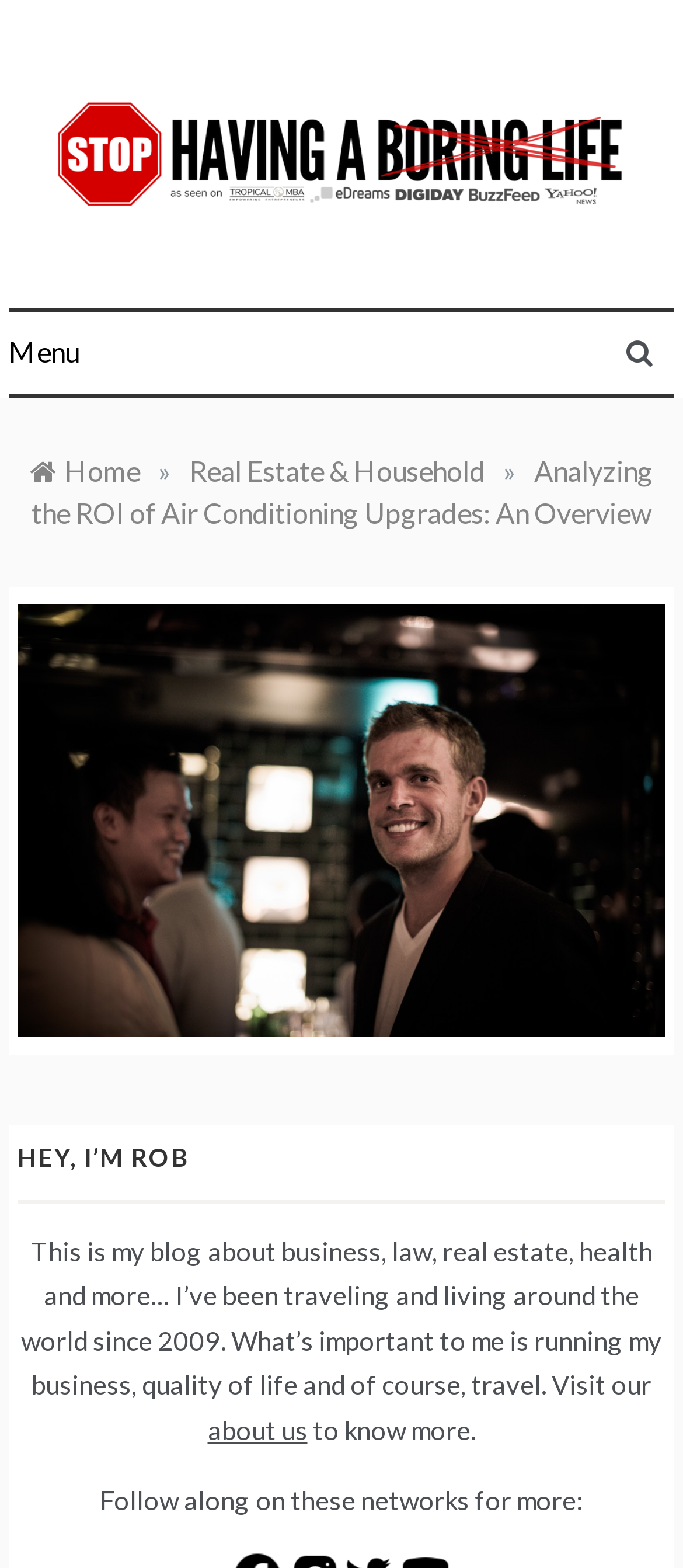Identify the bounding box coordinates of the area you need to click to perform the following instruction: "Follow the author on social networks".

[0.146, 0.947, 0.854, 0.967]